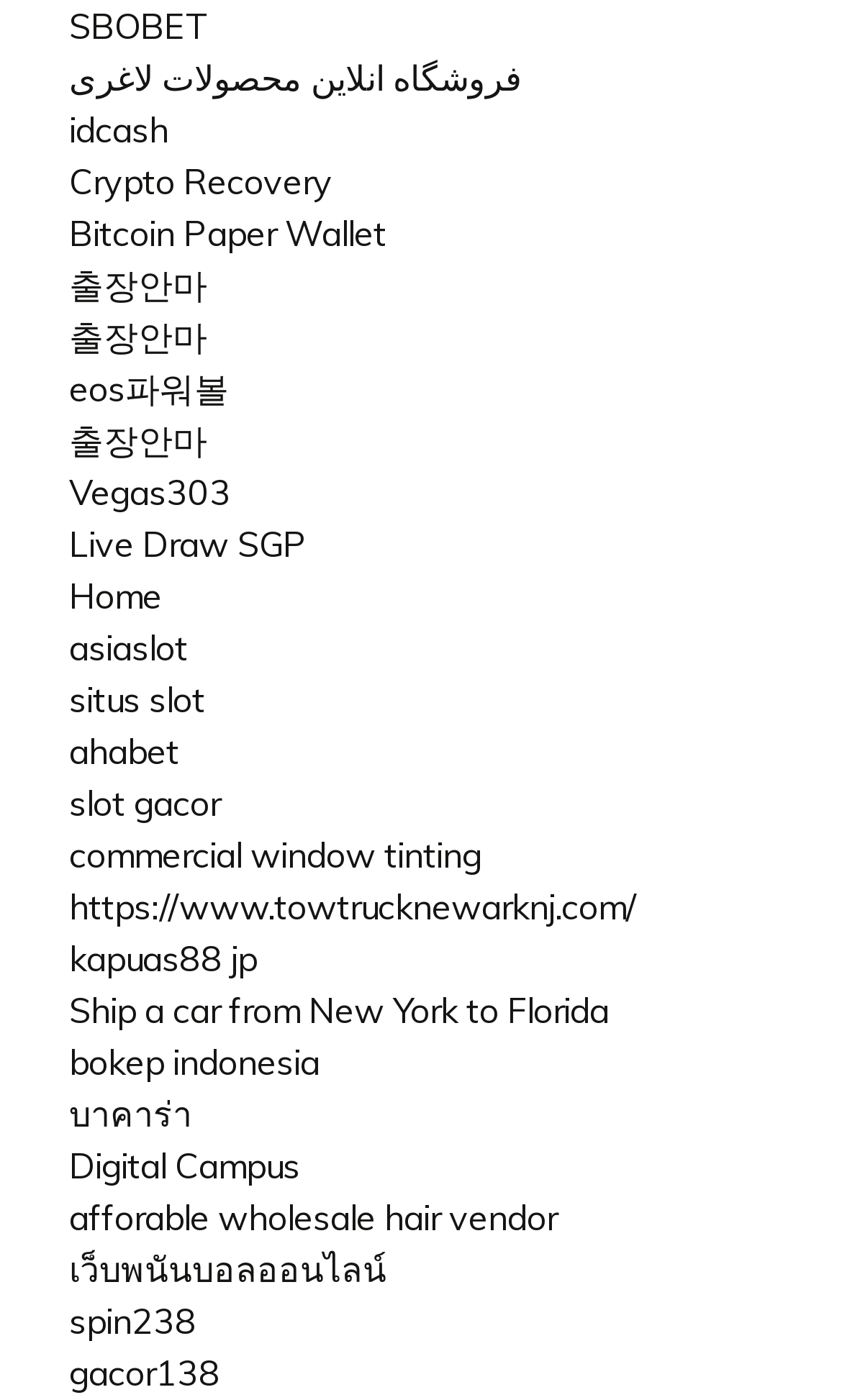Determine the bounding box coordinates of the UI element described by: "afforable wholesale hair vendor".

[0.082, 0.854, 0.662, 0.885]